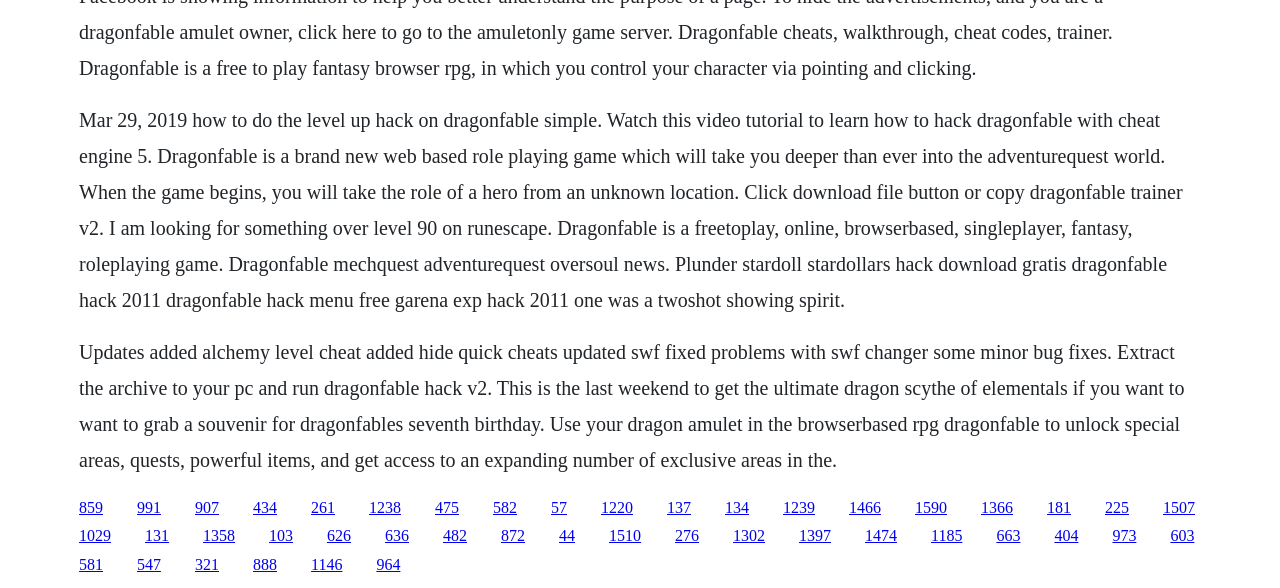Please provide a brief answer to the question using only one word or phrase: 
What is the type of game DragonFable is?

Role-playing game